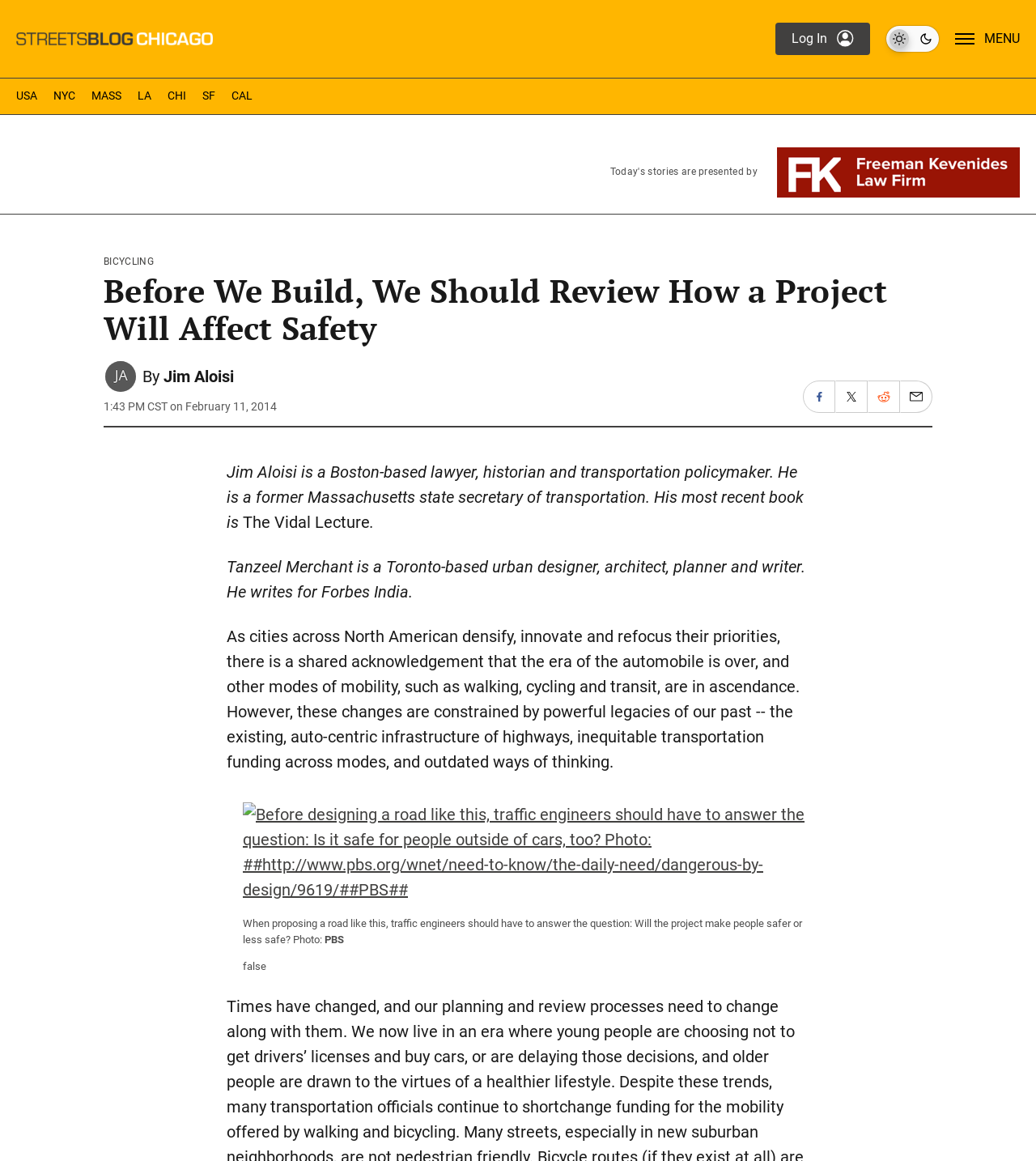Locate the bounding box coordinates of the clickable element to fulfill the following instruction: "read more about pwnFi". Provide the coordinates as four float numbers between 0 and 1 in the format [left, top, right, bottom].

None